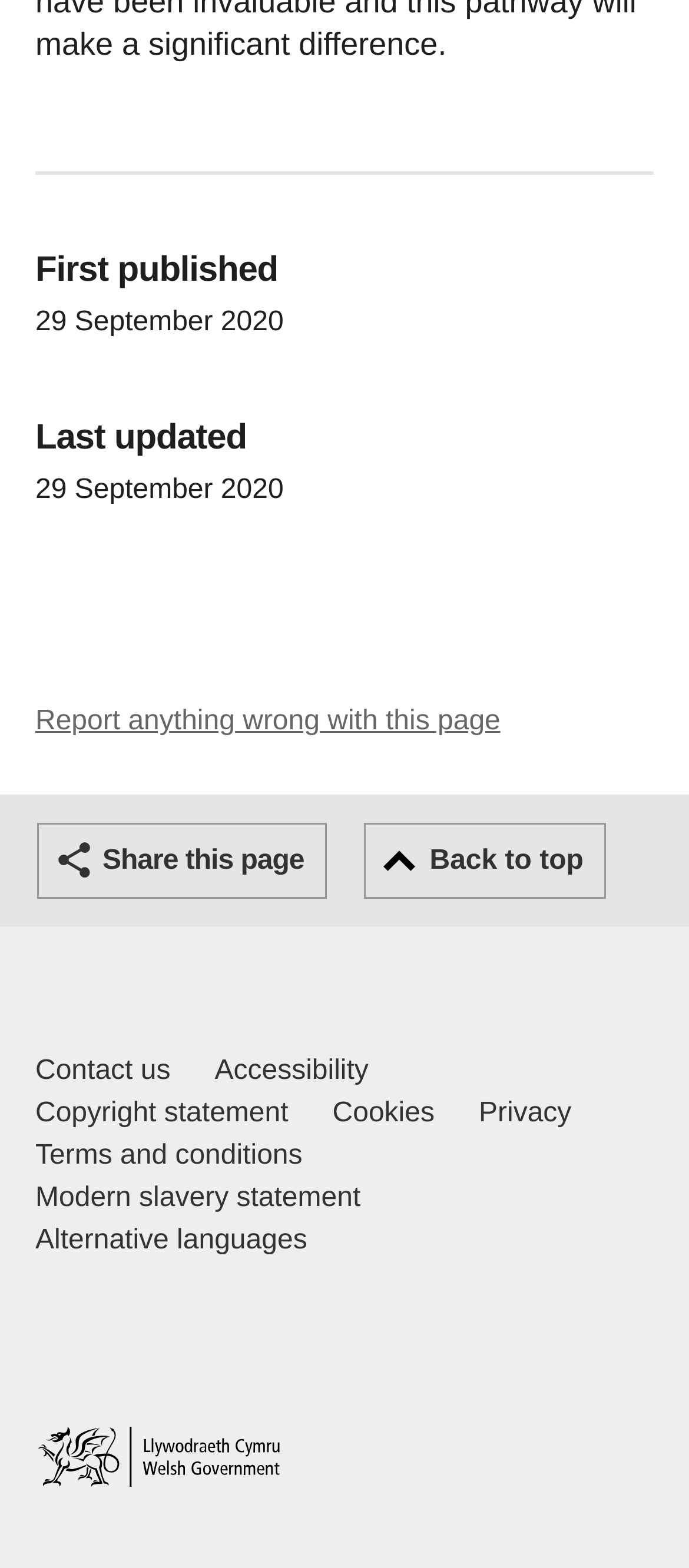Locate the coordinates of the bounding box for the clickable region that fulfills this instruction: "Contact us Welsh Government and our main services".

[0.051, 0.67, 0.247, 0.697]